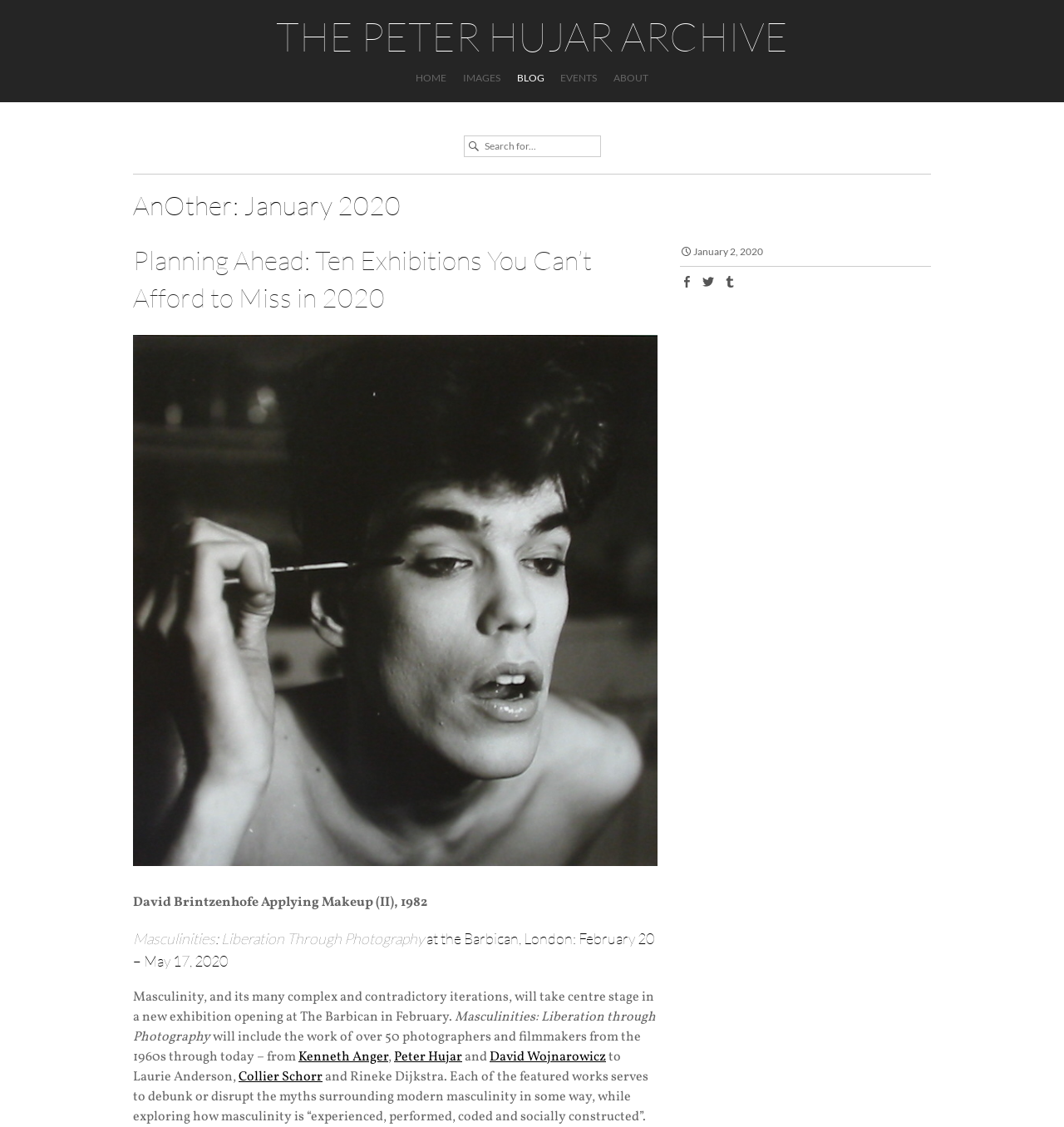Specify the bounding box coordinates of the area to click in order to follow the given instruction: "search for something."

[0.454, 0.123, 0.561, 0.136]